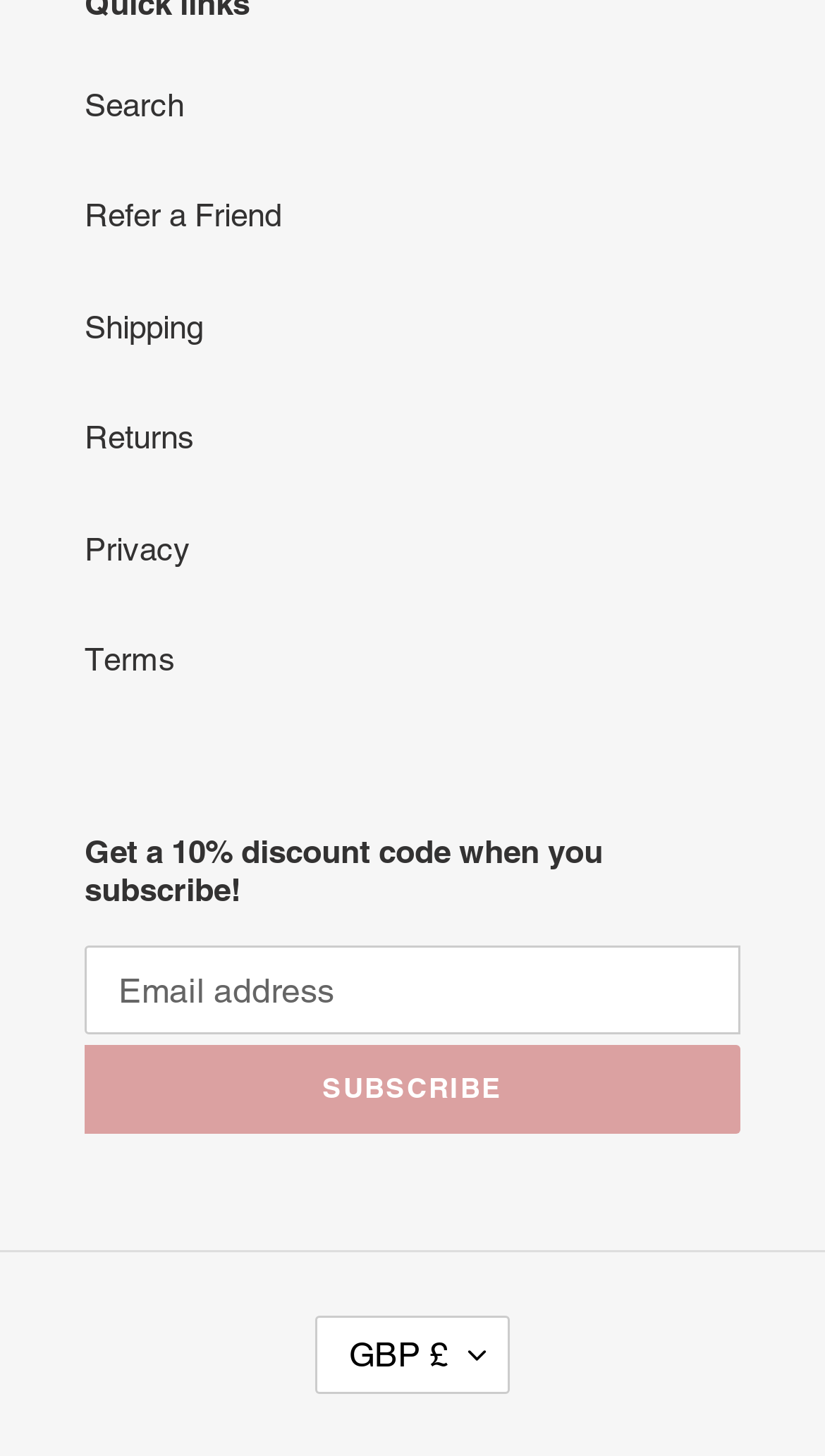What is the purpose of the textbox?
Provide a comprehensive and detailed answer to the question.

The textbox has a label 'Email address' and is required, which suggests that it is used to enter an email address, likely for subscription or newsletter purposes.